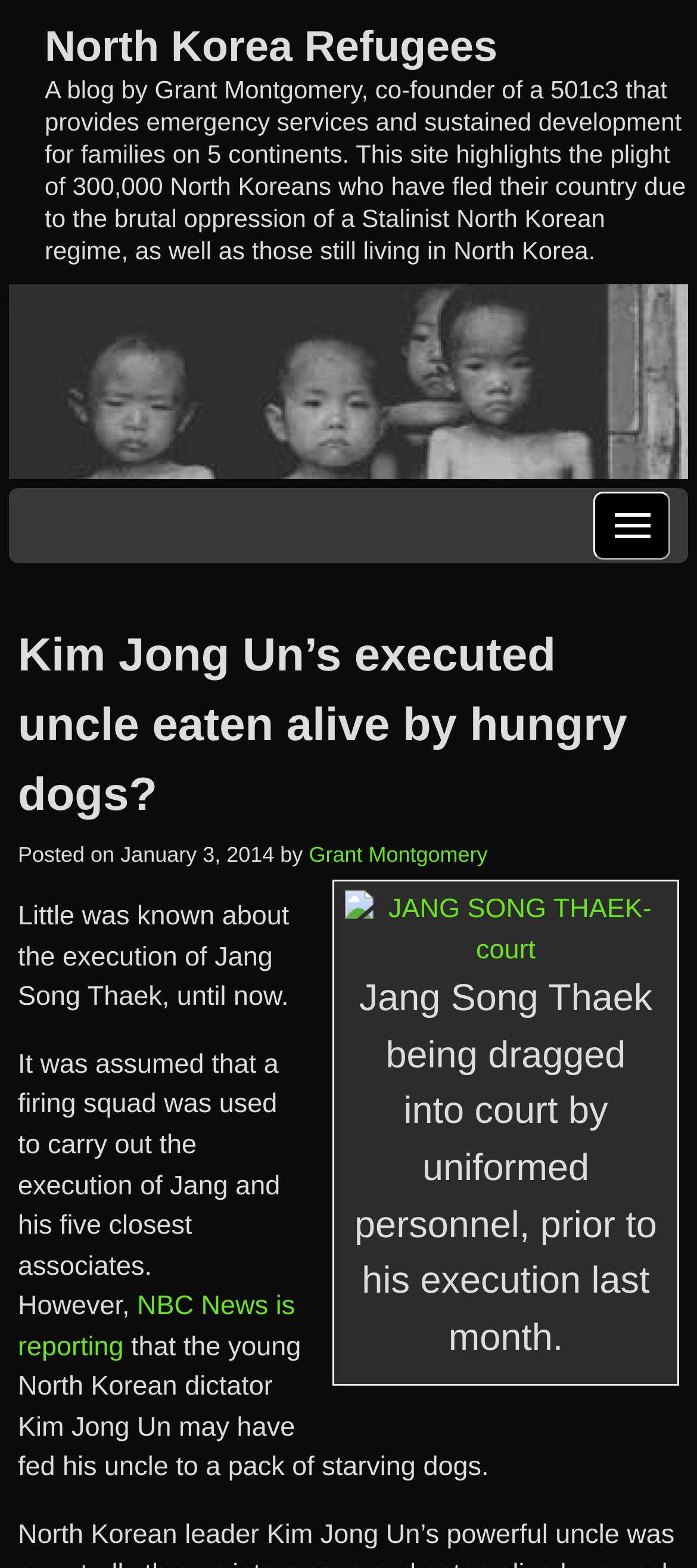Illustrate the webpage thoroughly, mentioning all important details.

This webpage is a blog post titled "Kim Jong Un’s executed uncle eaten alive by hungry dogs?" by Grant Montgomery, co-founder of a 501c3 organization that provides emergency services and sustained development for families on 5 continents. The blog highlights the plight of 300,000 North Koreans who have fled their country due to the brutal oppression of the Stalinist North Korean regime.

At the top of the page, there is a link to "North Korea Refugees" and a brief description of the blog's purpose. Below this, there is a menu button on the right side, accompanied by a small image.

The main content of the blog post is divided into sections. The title of the post, "Kim Jong Un’s executed uncle eaten alive by hungry dogs?", is followed by a link to the same title. Below this, there is a section with the date "January 3, 2014" and the author's name, "Grant Montgomery".

The blog post features an image of Jang Song Thaek, a North Korean official, being dragged into court, accompanied by a caption describing the scene. The image is positioned below the title and above the main text.

The main text of the blog post discusses the execution of Jang Song Thaek, with several paragraphs of text. There is a link to "NBC News is reporting" within the text, which likely references a news article about the execution. The text also describes the alleged brutal method of execution, which is the focus of the blog post.

Overall, the webpage is a blog post that presents a detailed and disturbing account of the execution of a North Korean official, with accompanying images and links to relevant news sources.